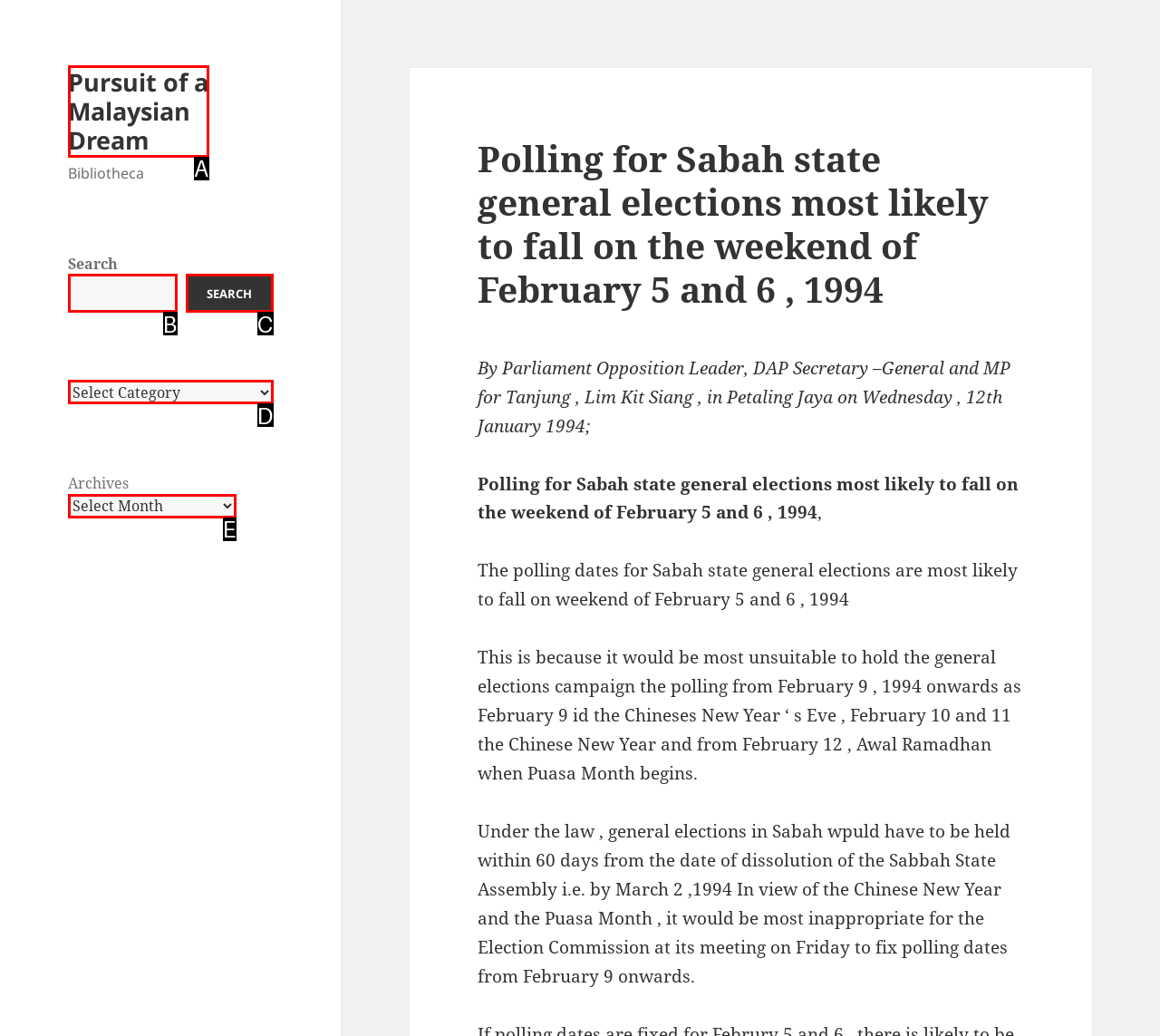Select the HTML element that corresponds to the description: Pursuit of a Malaysian Dream
Reply with the letter of the correct option from the given choices.

A